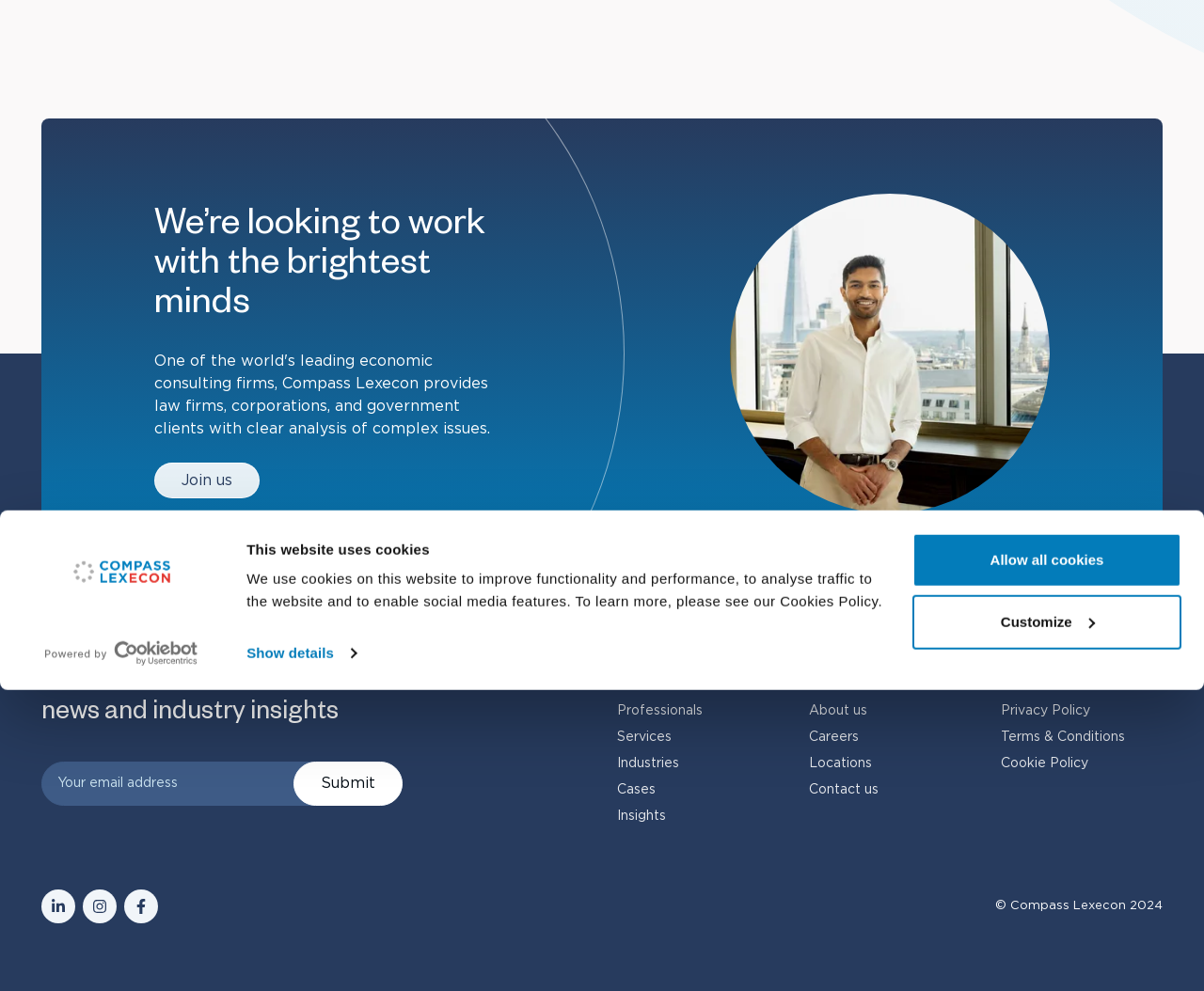From the element description name="email" placeholder="Your email address", predict the bounding box coordinates of the UI element. The coordinates must be specified in the format (top-left x, top-left y, bottom-right x, bottom-right y) and should be within the 0 to 1 range.

[0.034, 0.768, 0.334, 0.813]